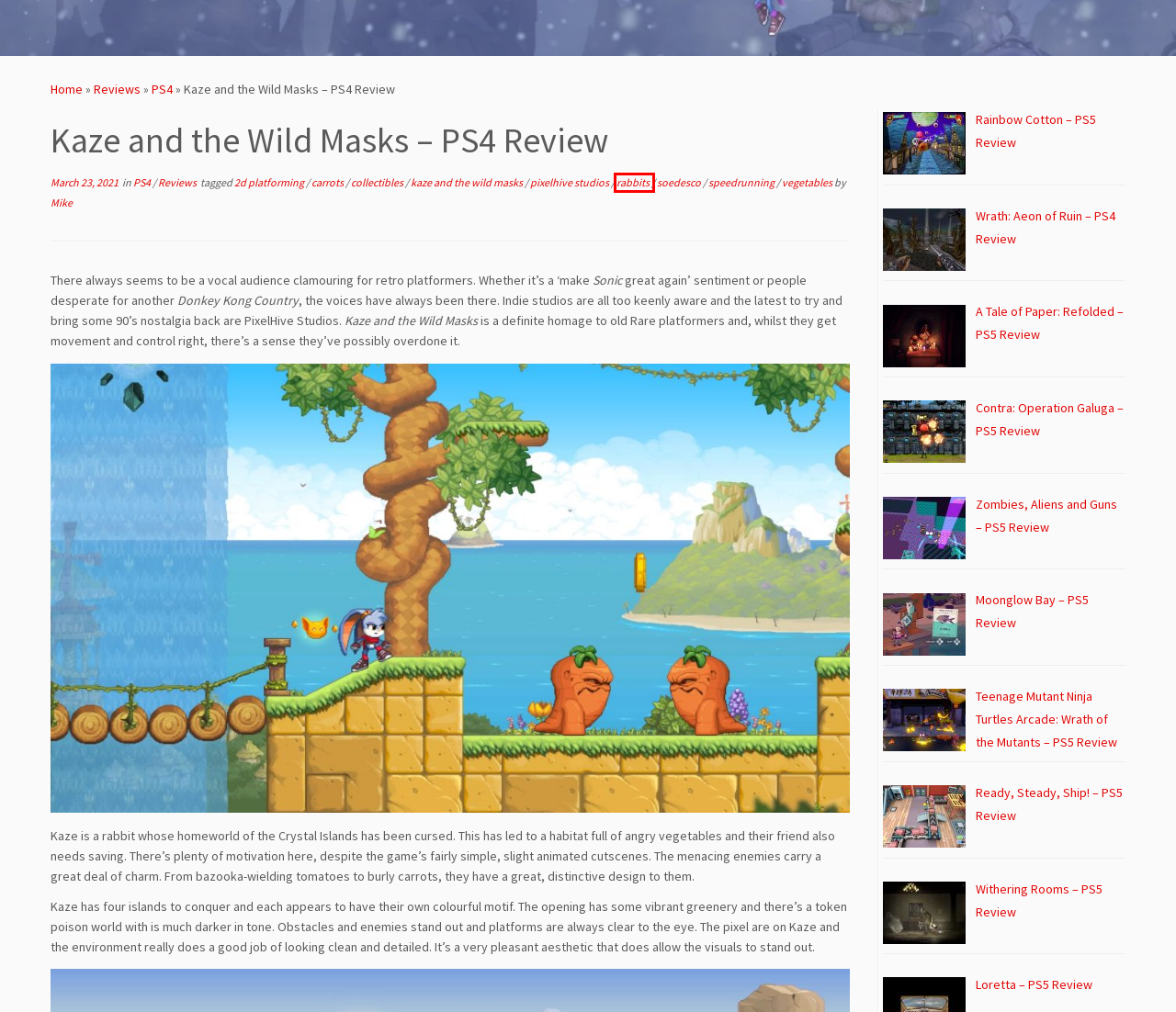Analyze the webpage screenshot with a red bounding box highlighting a UI element. Select the description that best matches the new webpage after clicking the highlighted element. Here are the options:
A. Ready, Steady, Ship! – PS5 Review – PlayStation Country
B. Contra: Operation Galuga – PS5 Review – PlayStation Country
C. rabbits – PlayStation Country
D. pixelhive studios – PlayStation Country
E. speedrunning – PlayStation Country
F. Moonglow Bay – PS5 Review – PlayStation Country
G. kaze and the wild masks – PlayStation Country
H. Wrath: Aeon of Ruin – PS4 Review – PlayStation Country

C